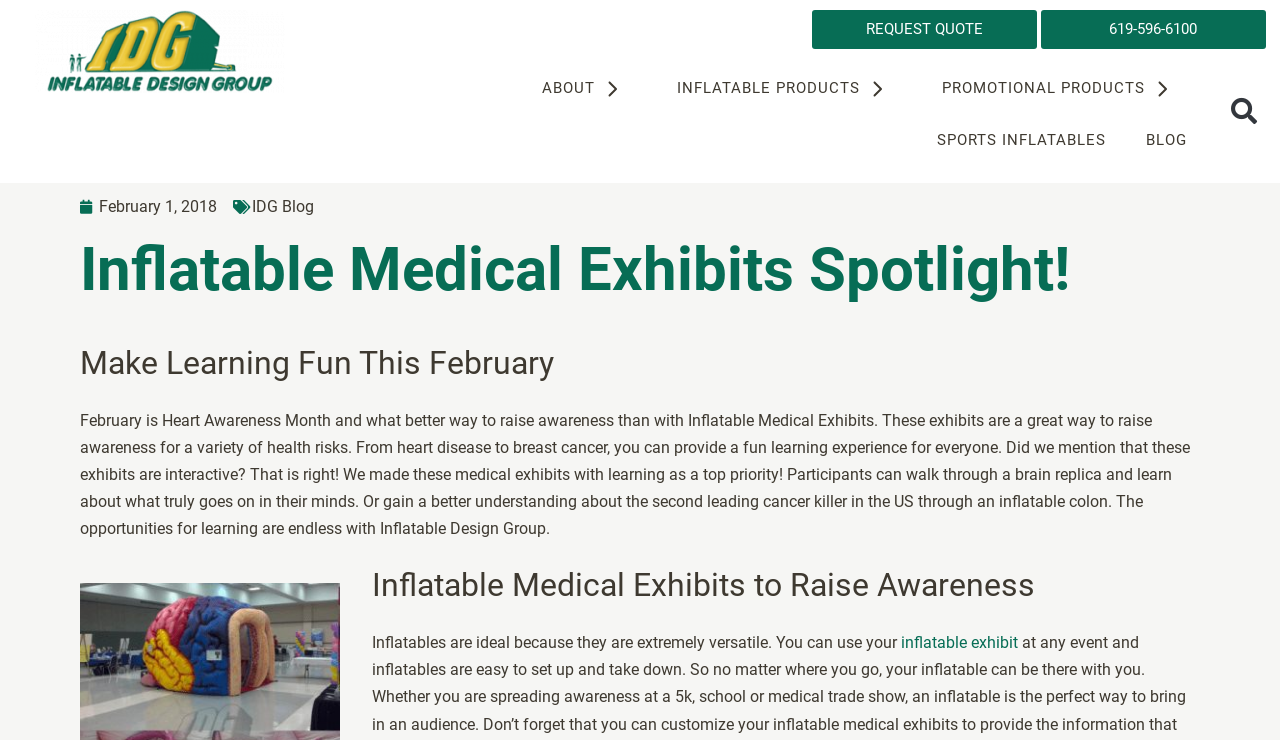Could you indicate the bounding box coordinates of the region to click in order to complete this instruction: "Read Brochures resources".

None